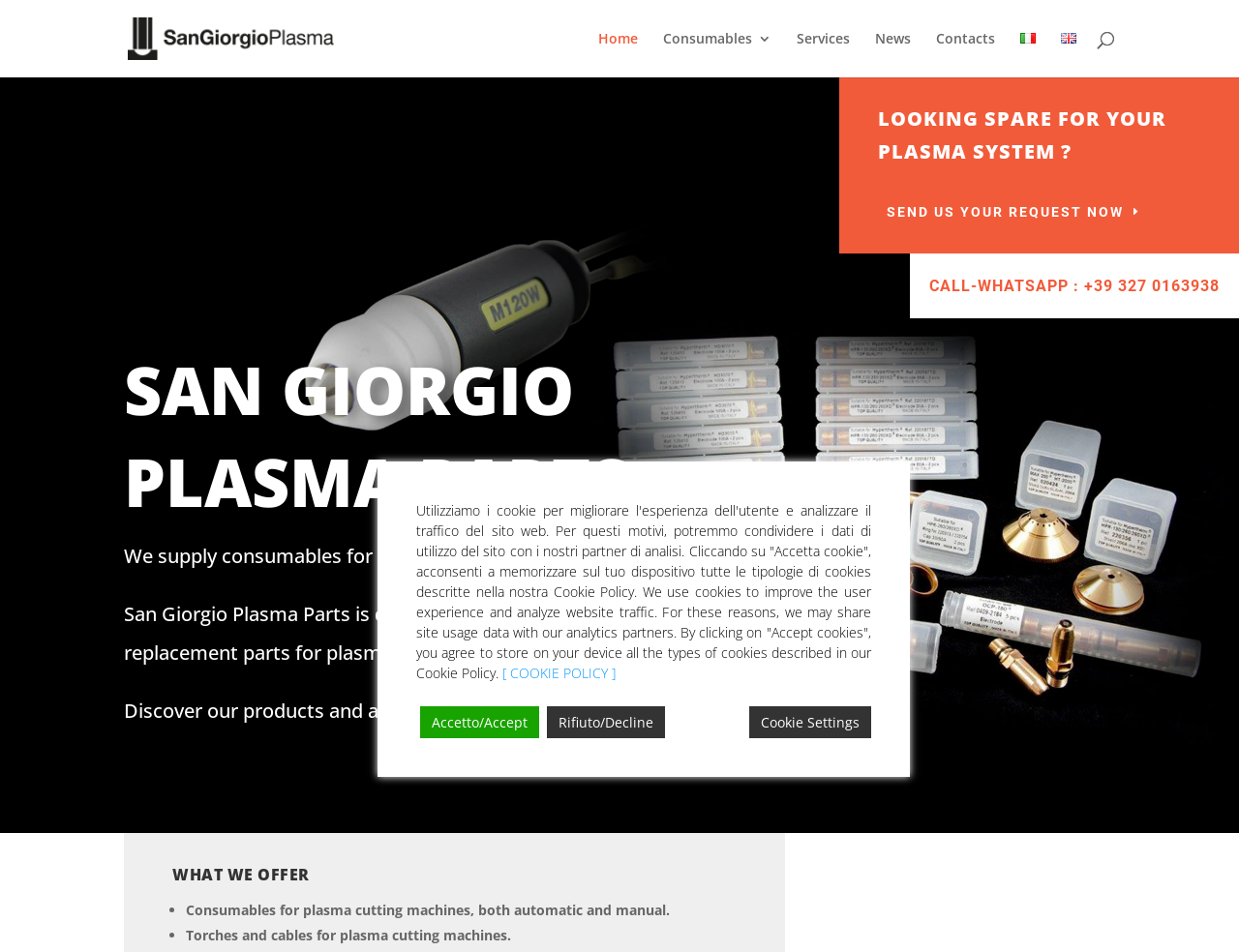Provide an in-depth description of the elements and layout of the webpage.

The webpage is about San Giorgio Plasma Parts, a distributor of original and compatible replacement parts for plasma and laser cutting machines. At the top left, there is a logo with a link to the company's homepage, accompanied by an image. Below the logo, there is a navigation menu with links to "Home", "Consumables 3", "Services", "News", "Contacts", and language options "Italiano" and "English", each with a corresponding flag icon.

On the right side of the top section, there is a search bar. Below the navigation menu, there is a prominent heading "LOOKING SPARE FOR YOUR PLASMA SYSTEM?" with a call-to-action link "SEND US YOUR REQUEST NOW" and a WhatsApp contact number.

The main content section is divided into two parts. On the left, there is a heading "SAN GIORGIO PLASMA PARTS" followed by three paragraphs of text describing the company's products and services. On the right, there is a heading "WHAT WE OFFER" with a list of two items: "Consumables for plasma cutting machines, both automatic and manual" and "Torches and cables for plasma cutting machines".

At the bottom of the page, there is a cookie policy notification with a link to the "COOKIE POLICY" and three buttons: "Accept", "Reject", and "Cookie Settings".